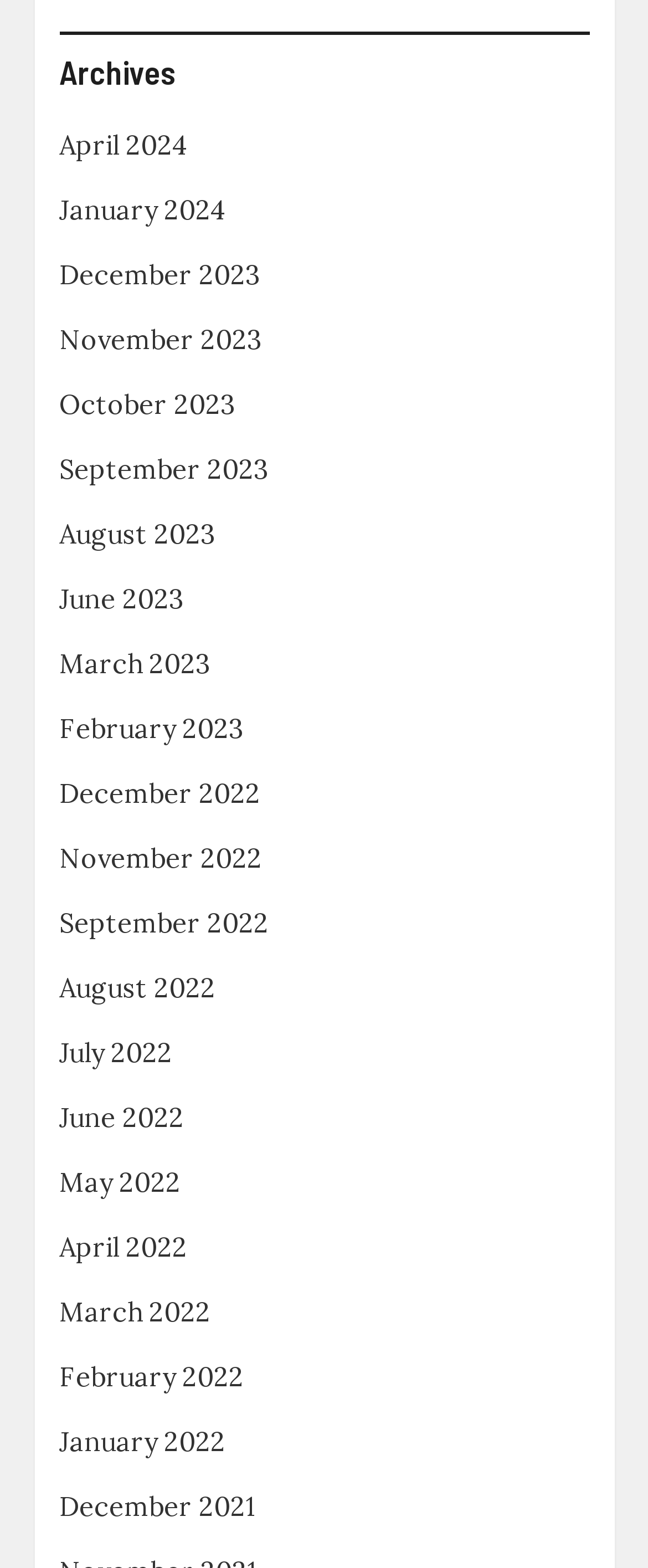What is the position of the link 'September 2022'?
Kindly offer a detailed explanation using the data available in the image.

I looked at the bounding box coordinates of the links and found that the link 'September 2022' has a y1 coordinate of 0.578, which is greater than the y1 coordinate of 'August 2022' (0.619). Therefore, 'September 2022' is below 'August 2022'.